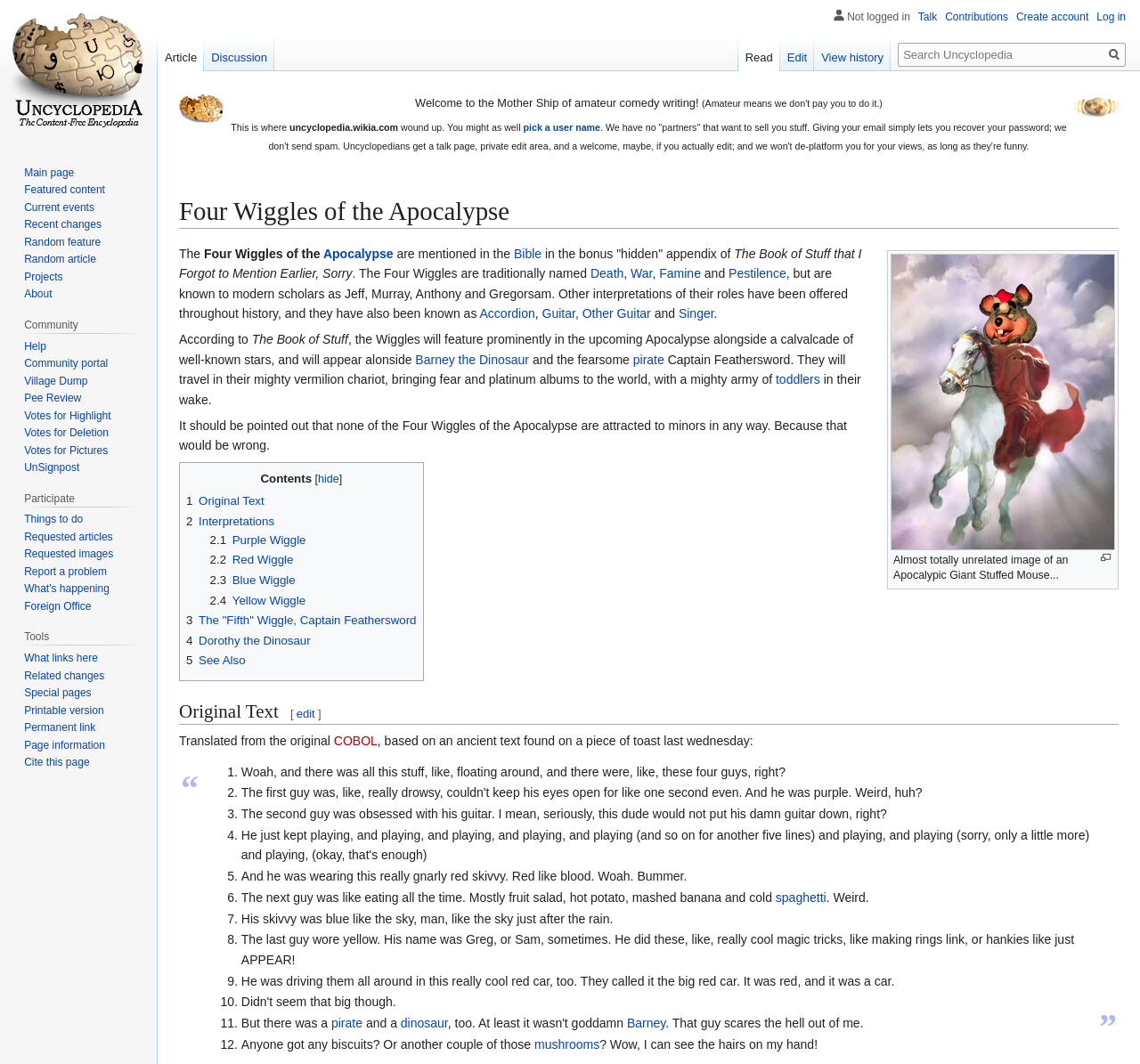What is the color of the skivvy worn by the second guy?
Carefully analyze the image and provide a thorough answer to the question.

The question asks about the color of the skivvy worn by the second guy. According to the webpage, the answer can be found in the text 'The second guy was obsessed with his guitar. I mean, seriously, this dude would not put his damn guitar down, right? ... And he was wearing this really gnarly red skivvy.'